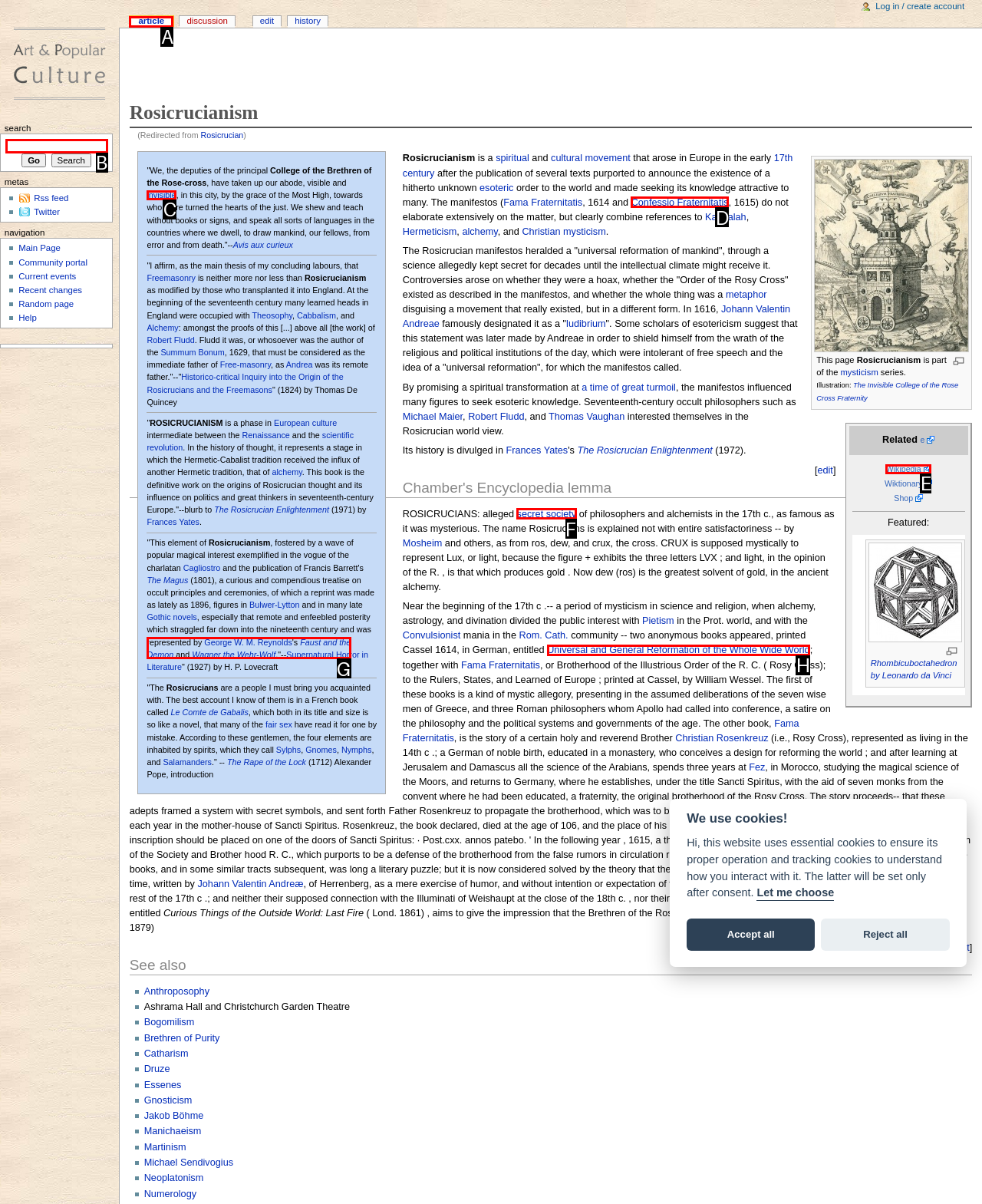Refer to the element description: Faust and the Demon and identify the matching HTML element. State your answer with the appropriate letter.

G